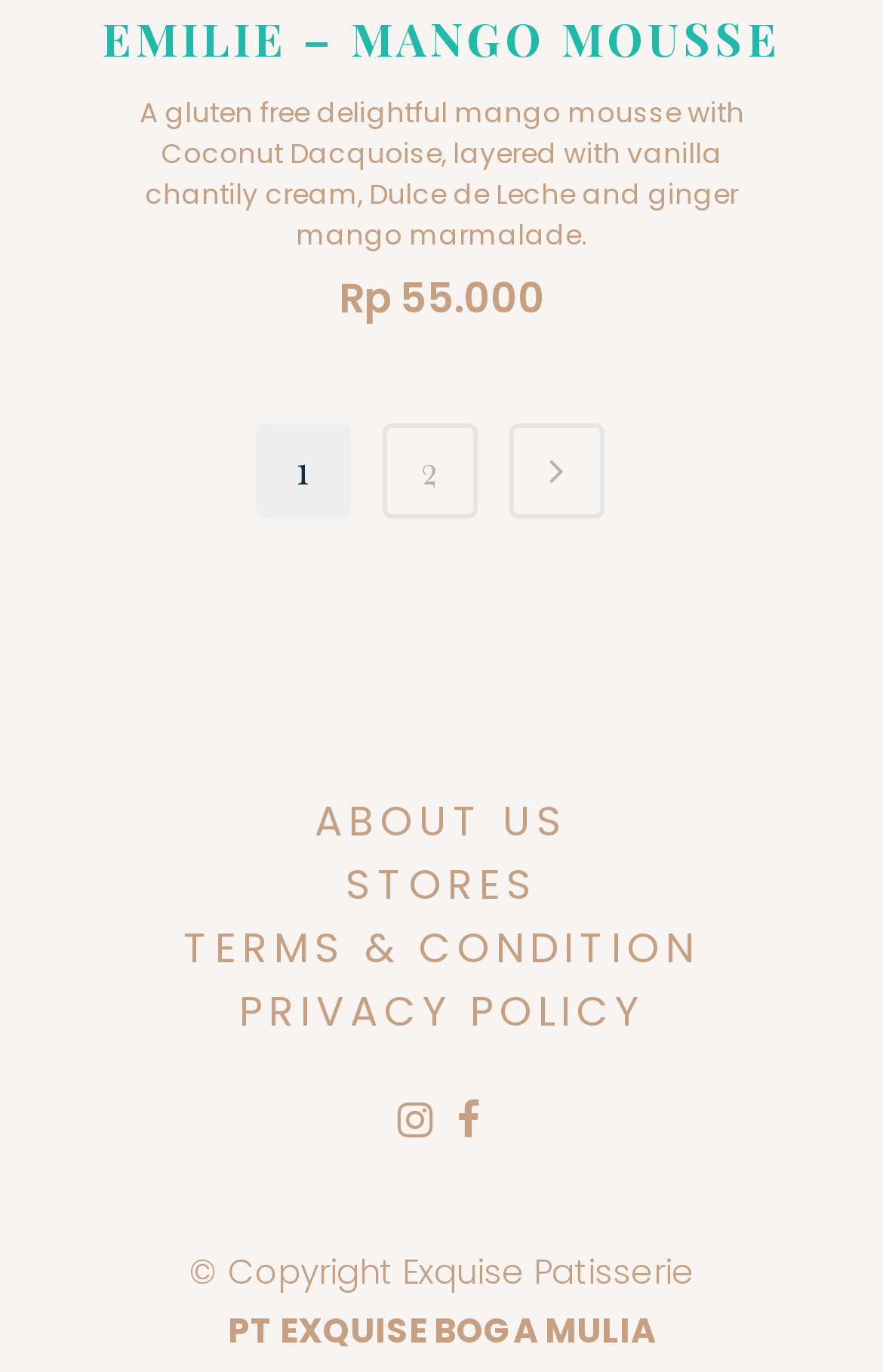How many links are there in the navigation menu?
Use the image to give a comprehensive and detailed response to the question.

The navigation menu is located in the middle of the webpage and contains four links: 'ABOUT US', 'STORES', 'TERMS & CONDITION', and 'PRIVACY POLICY'.